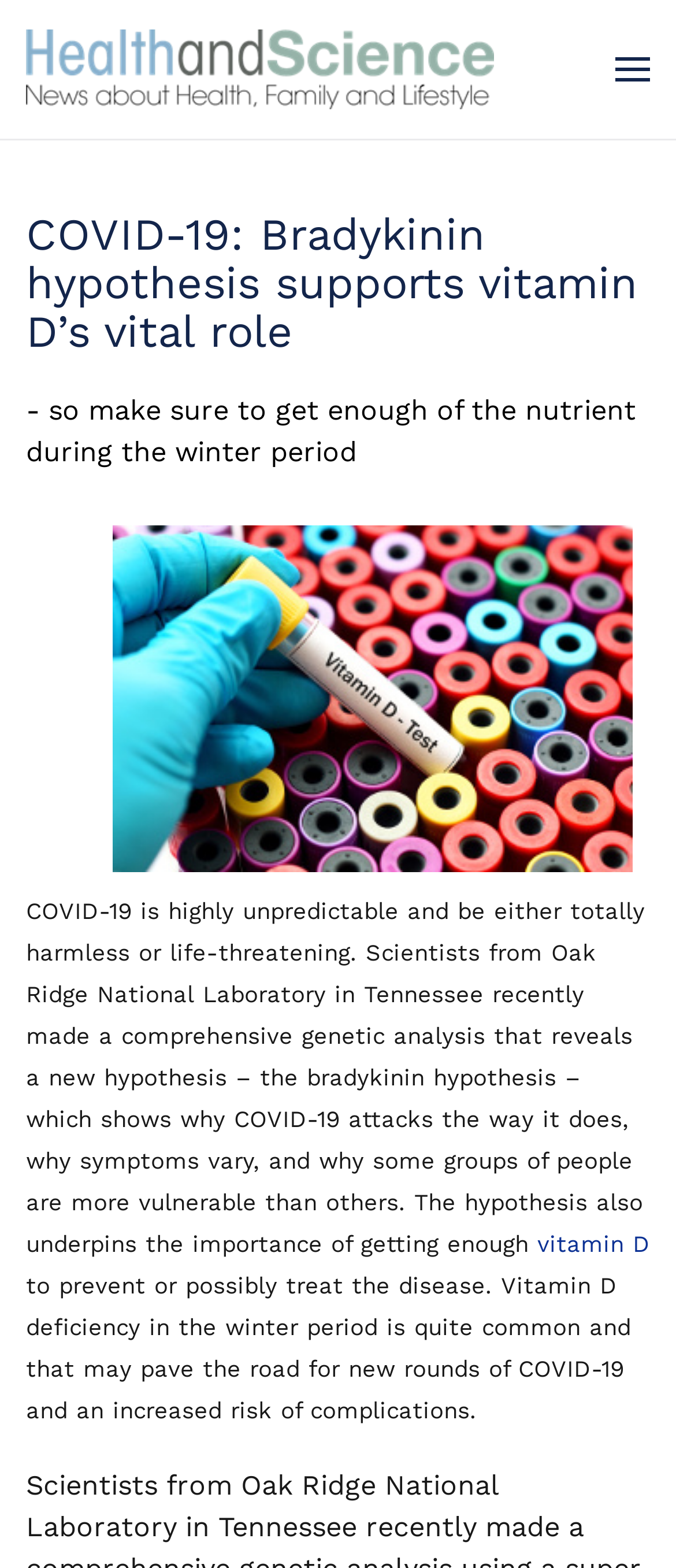Please provide a one-word or short phrase answer to the question:
What is the name of the laboratory mentioned in the article?

Oak Ridge National Laboratory